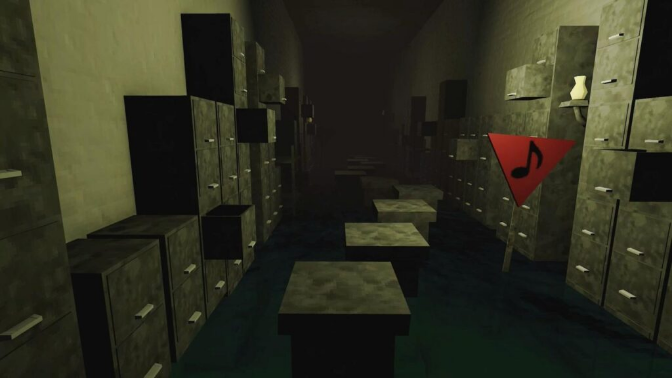Provide an extensive narrative of what is shown in the image.

The image depicts a dimly lit, eerie hallway filled with shadowy filing cabinets that line both sides, creating a claustrophobic atmosphere. The path is obstructed by dark, blocky tables that appear unevenly scattered, adding to the unsettling vibe. A striking red triangular sign with a musical note stands prominently in the foreground, contrasting sharply with the muted tones of the surroundings. This scene captures the essence of a first-person adventure game, invoking a sense of mystery and a hint of dread, characteristic of the game "Under The Warehouse." The sinister environment invites players to explore, solve puzzles, and uncover hidden stories within its creepy setting.